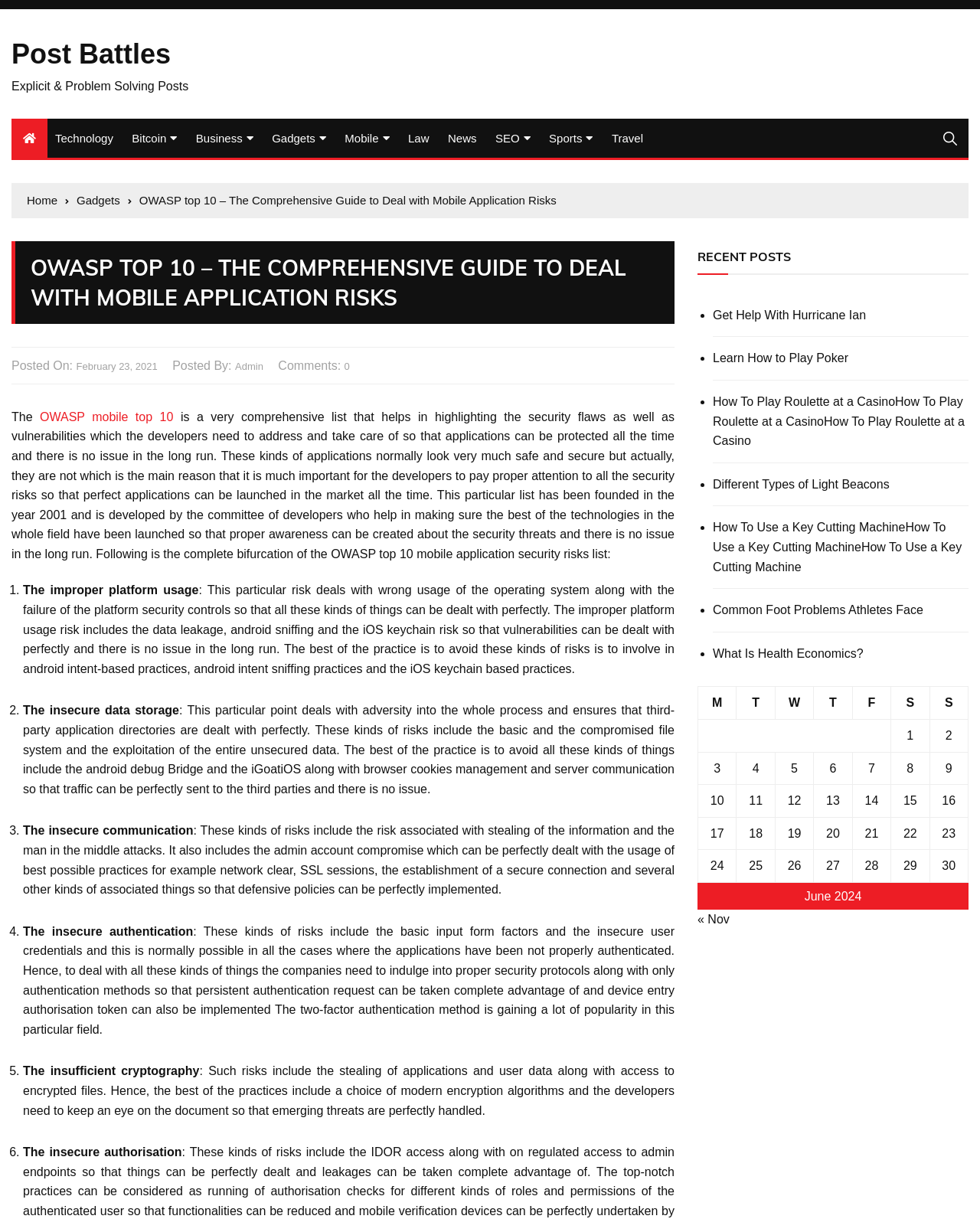Determine the bounding box coordinates of the section to be clicked to follow the instruction: "Click on the 'Top 5 Technical Schools In the US You Should Attend' link". The coordinates should be given as four float numbers between 0 and 1, formatted as [left, top, right, bottom].

None